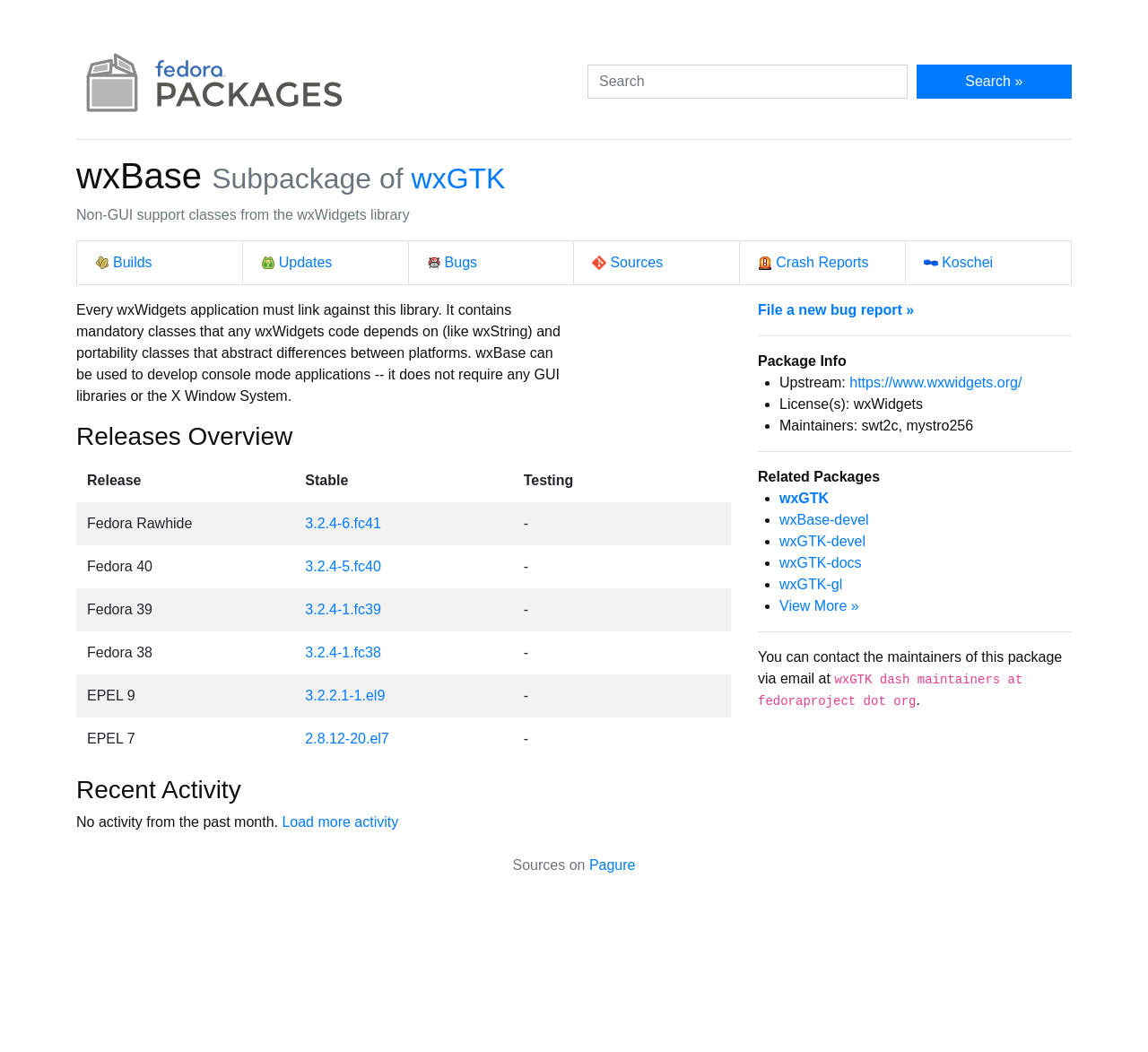Locate the coordinates of the bounding box for the clickable region that fulfills this instruction: "View wxGTK package".

[0.358, 0.154, 0.44, 0.185]